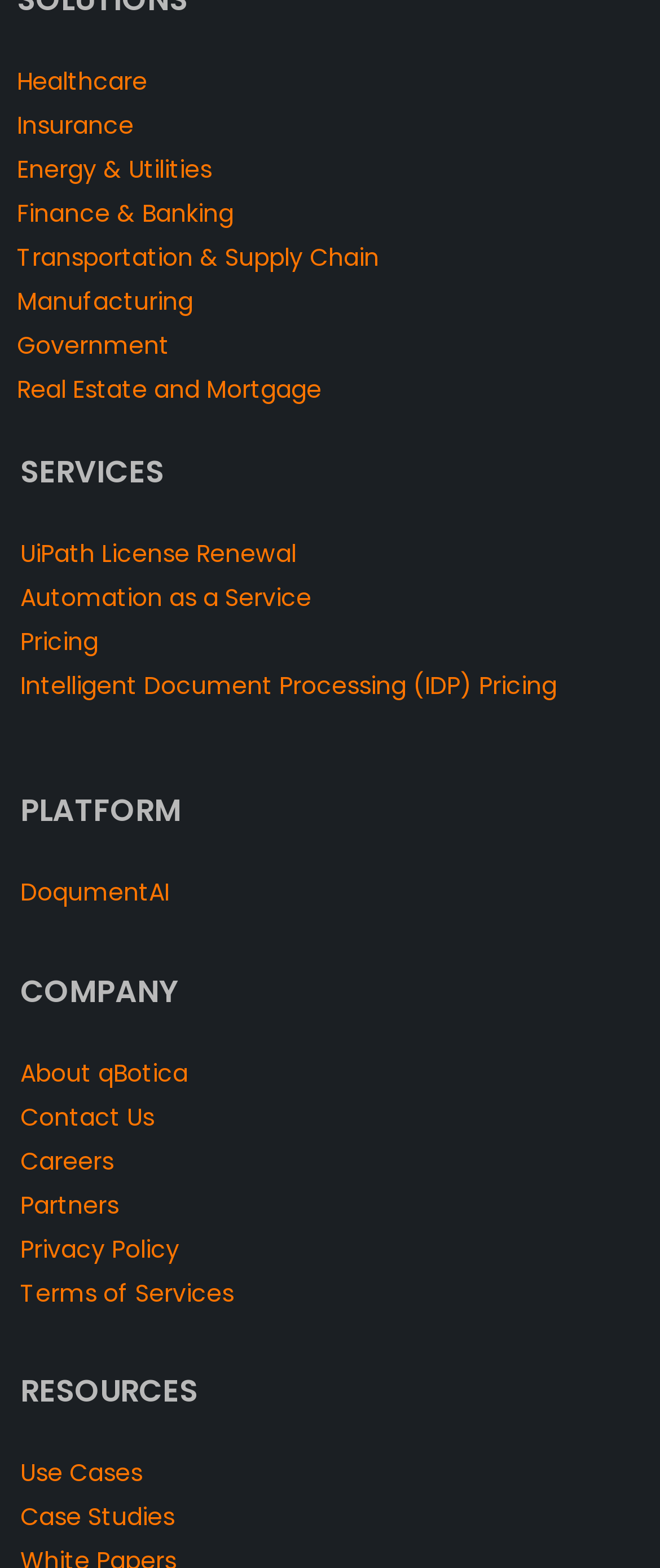Determine the bounding box coordinates for the area you should click to complete the following instruction: "View Automation as a Service".

[0.031, 0.37, 0.472, 0.391]